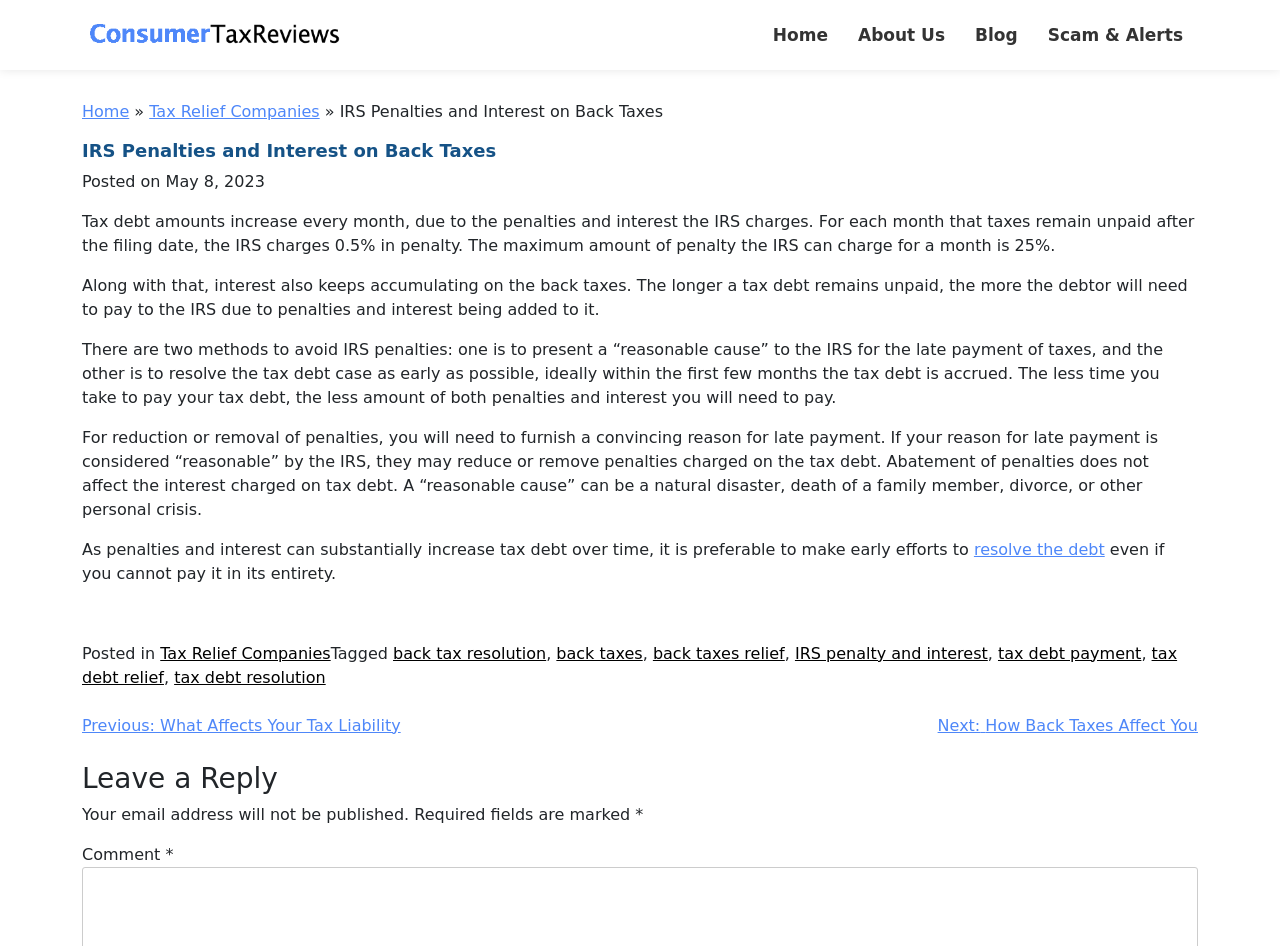Specify the bounding box coordinates for the region that must be clicked to perform the given instruction: "Click the 'Next: How Back Taxes Affect You' link".

[0.732, 0.756, 0.936, 0.777]